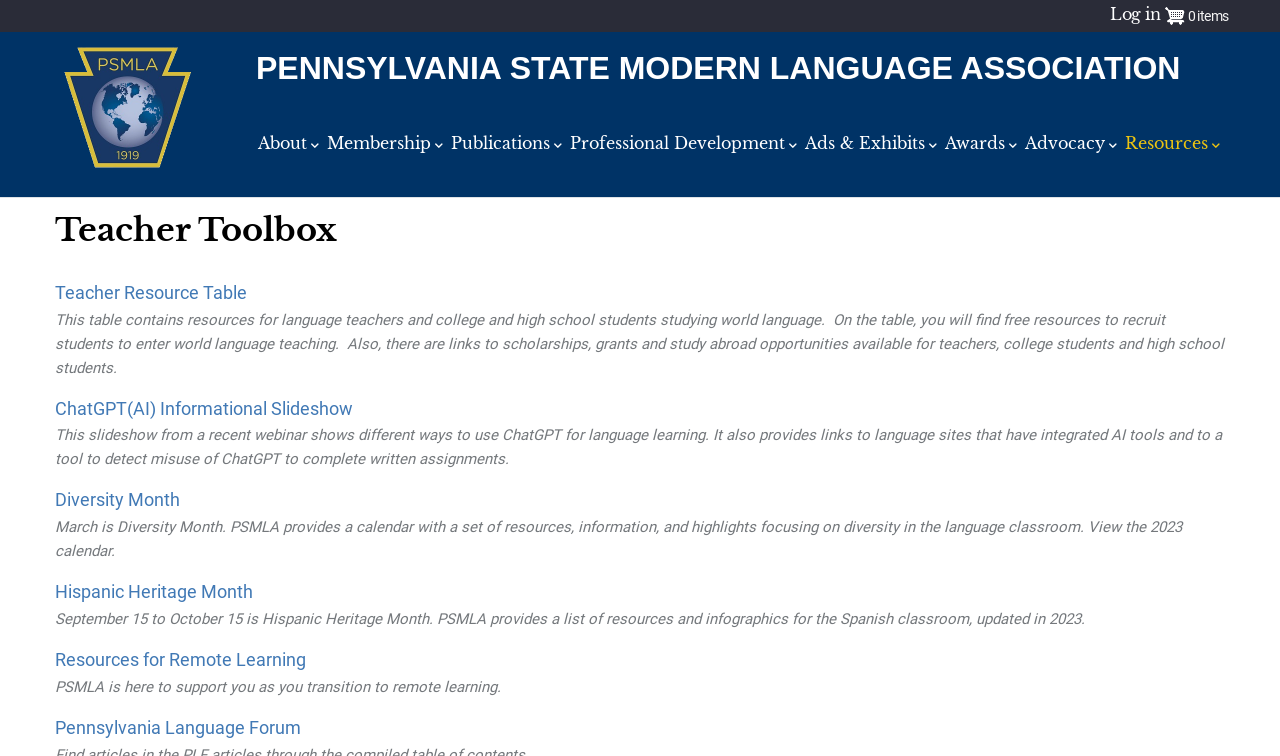Identify the coordinates of the bounding box for the element that must be clicked to accomplish the instruction: "Go to Pennsylvania Language Forum".

[0.043, 0.952, 0.235, 0.976]